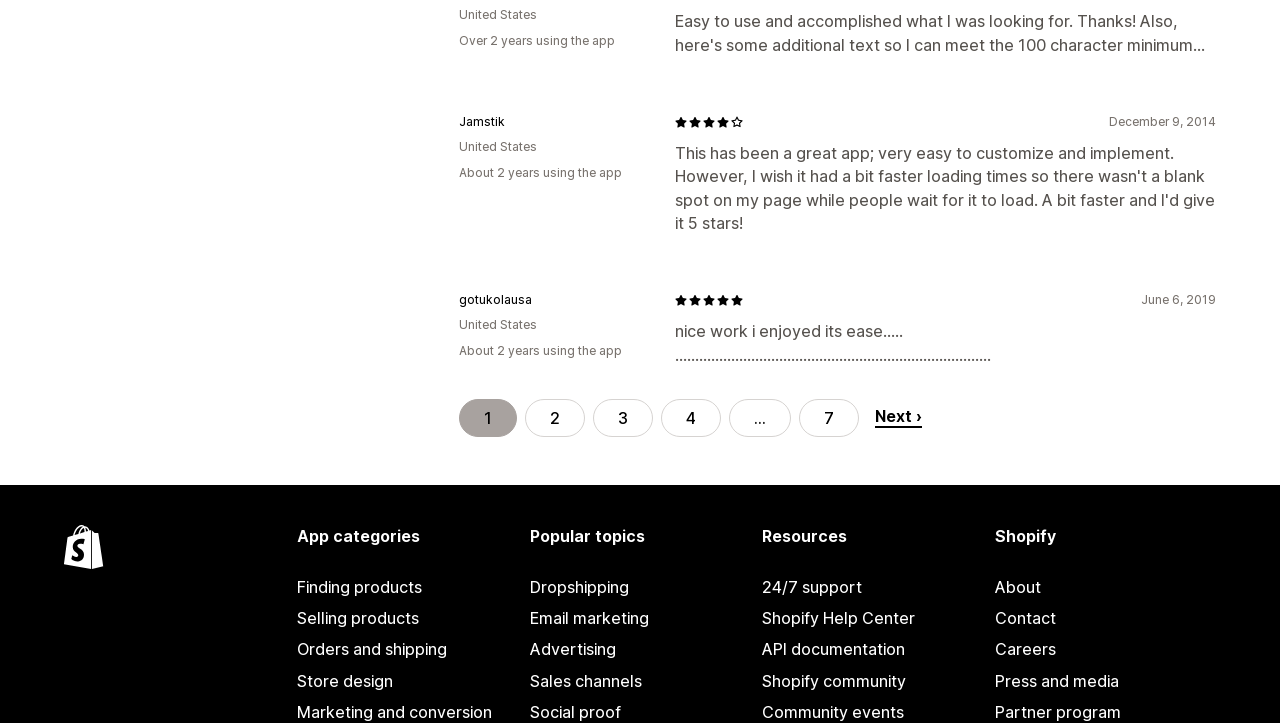Please give a succinct answer to the question in one word or phrase:
What is the location of the reviewer who wrote 'Over 2 years using the app'?

United States